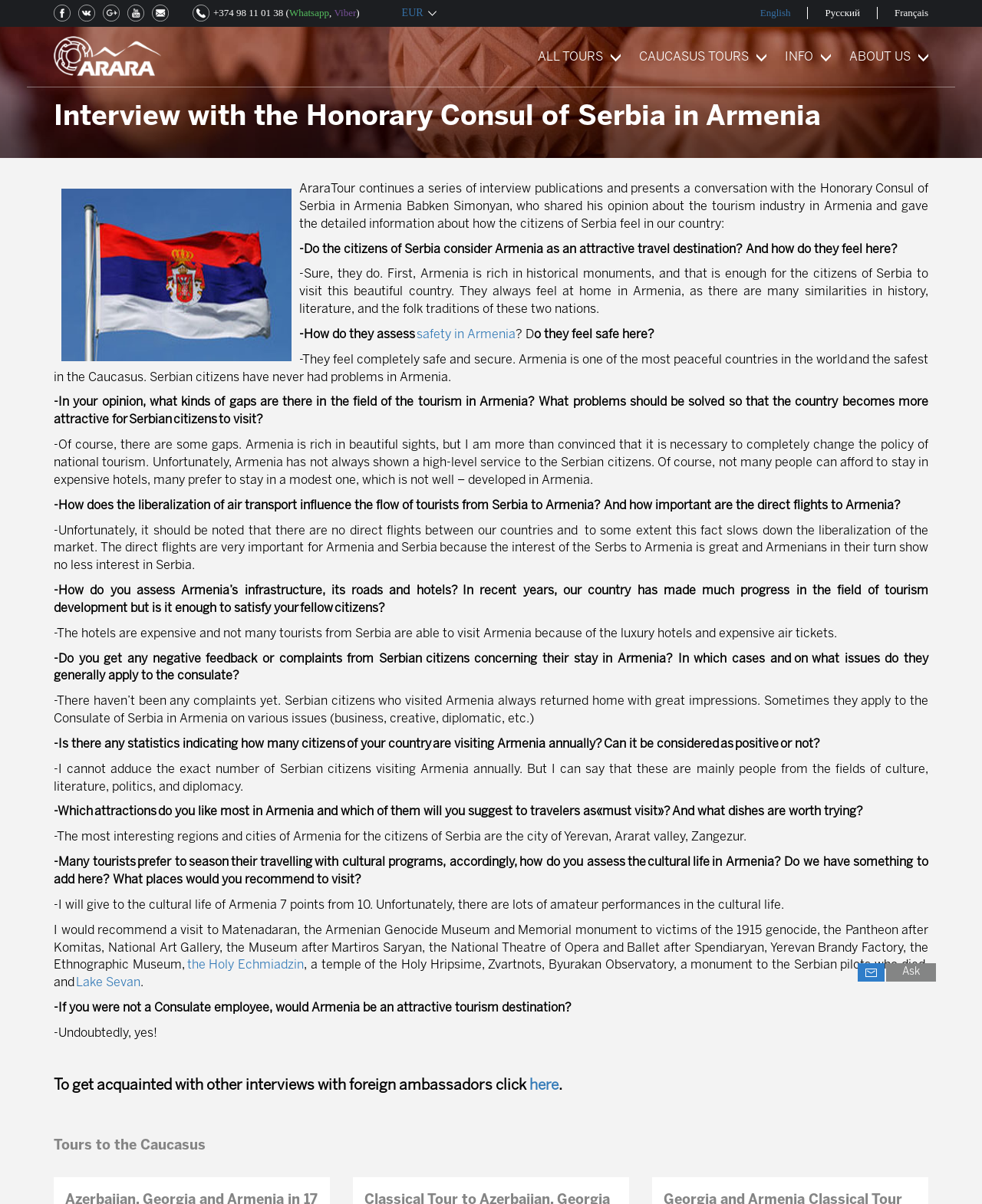Elaborate on the webpage's design and content in a detailed caption.

This webpage is an interview with the Honorary Consul of Serbia in Armenia, Babken Simonyan, discussing the tourism industry in Armenia. At the top of the page, there are several links to different language options, including English, Russian, and French, as well as links to various sections of the website, such as "ALL TOURS", "CAUCASUS TOURS", "INFO", and "ABOUT US". There is also a phone number and links to WhatsApp and Viber.

Below the language options, there is a heading that reads "Interview with the Honorary Consul of Serbia in Armenia". The main content of the page is a conversation between the interviewer and Babken Simonyan, where he shares his opinions on the tourism industry in Armenia and provides information on how Serbian citizens feel about visiting Armenia.

The conversation is divided into several sections, each with a question and answer format. The questions are related to topics such as the attractiveness of Armenia as a travel destination, the safety of the country, the infrastructure and hotels, and the cultural life of Armenia. Babken Simonyan provides detailed answers to each question, sharing his insights and experiences.

Throughout the conversation, there are several mentions of specific locations in Armenia, such as Yerevan, Ararat valley, Zangezur, Matenadaran, the Armenian Genocide Museum and Memorial monument, and Lake Sevan, which are recommended as "must-visit" places for travelers.

Overall, the webpage is a informative and detailed interview that provides valuable insights into the tourism industry in Armenia from the perspective of the Honorary Consul of Serbia in Armenia.